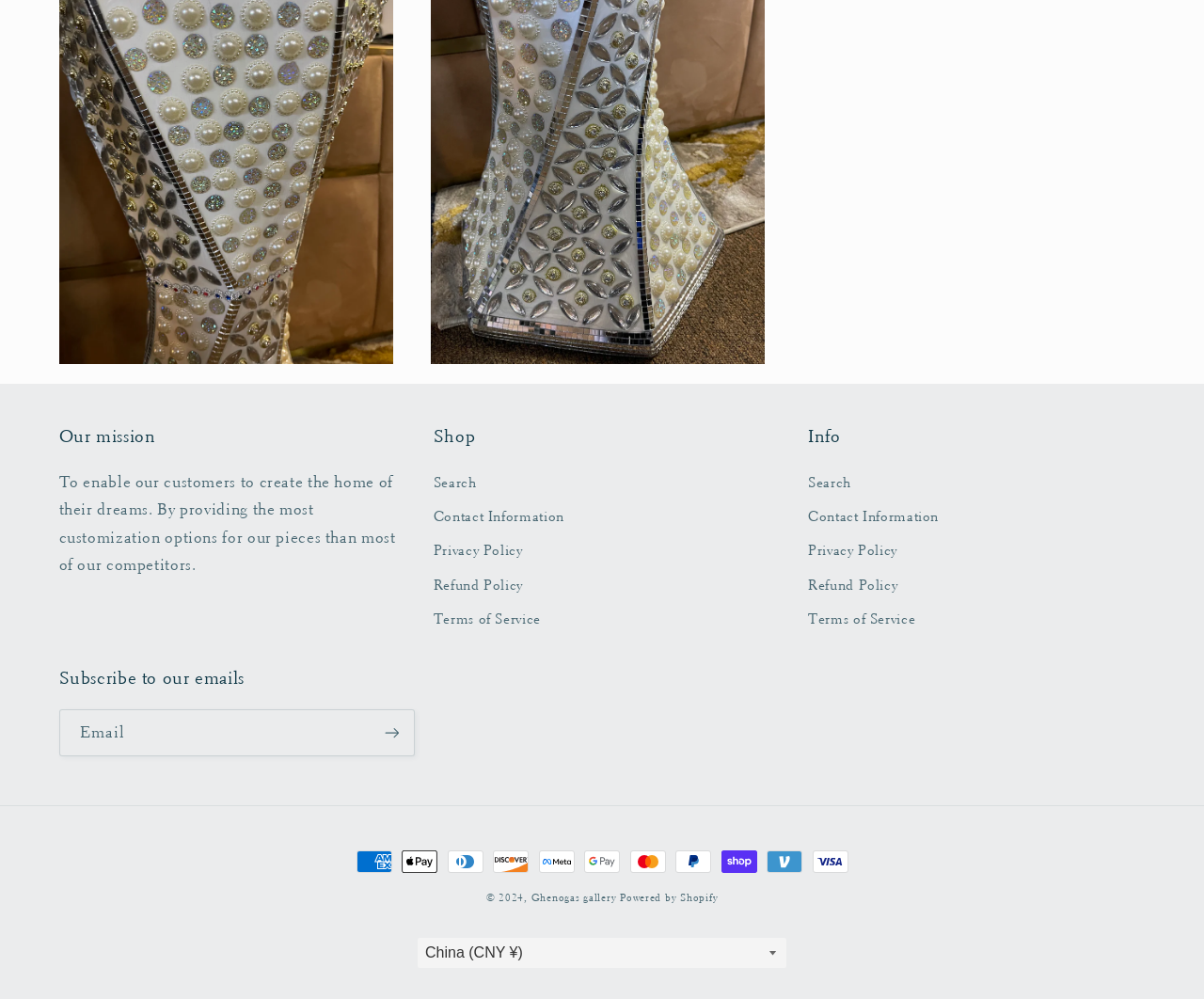Please locate the bounding box coordinates of the element's region that needs to be clicked to follow the instruction: "View contact information". The bounding box coordinates should be provided as four float numbers between 0 and 1, i.e., [left, top, right, bottom].

[0.36, 0.501, 0.469, 0.535]